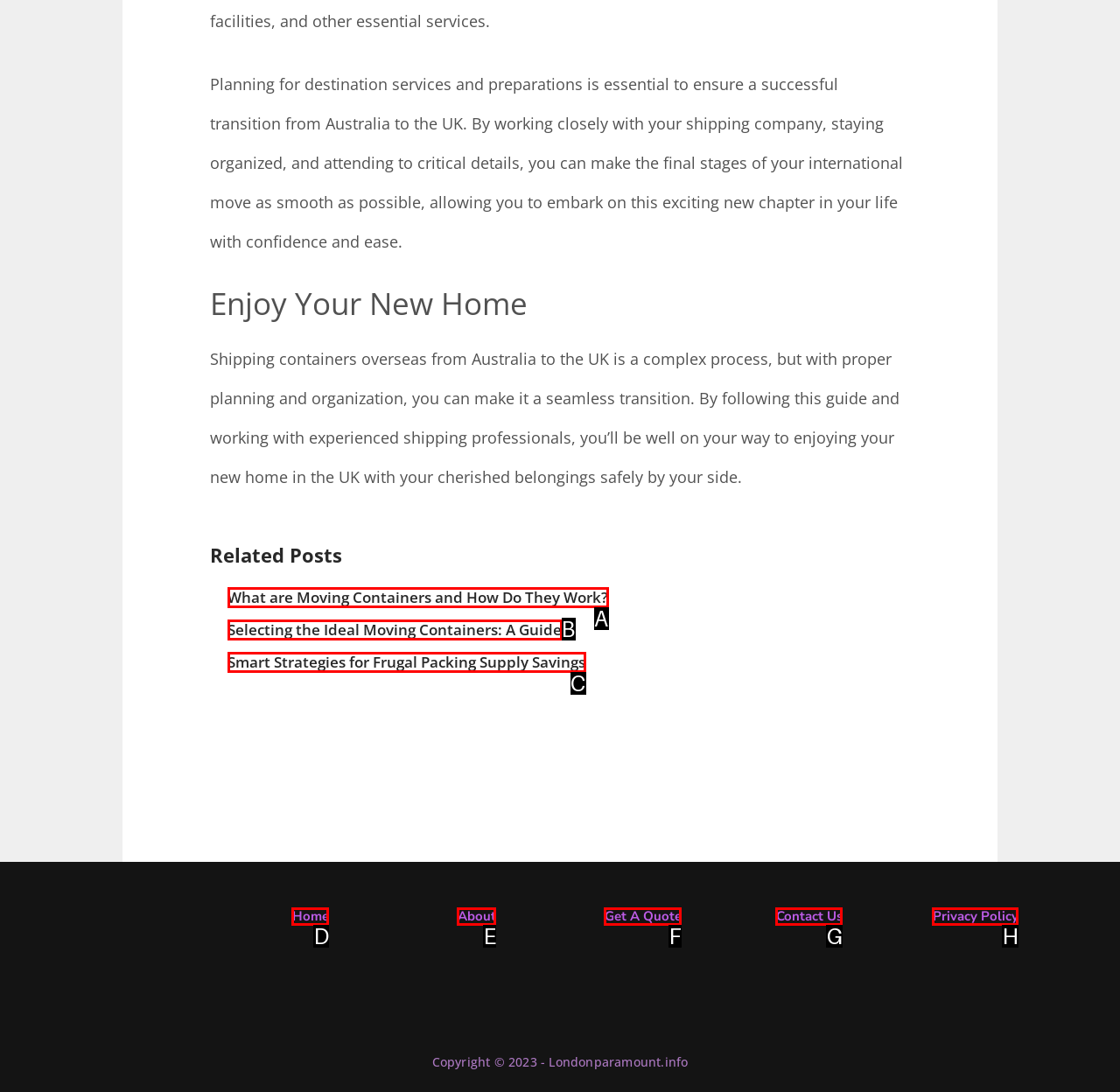Tell me which one HTML element best matches the description: Get A Quote
Answer with the option's letter from the given choices directly.

F